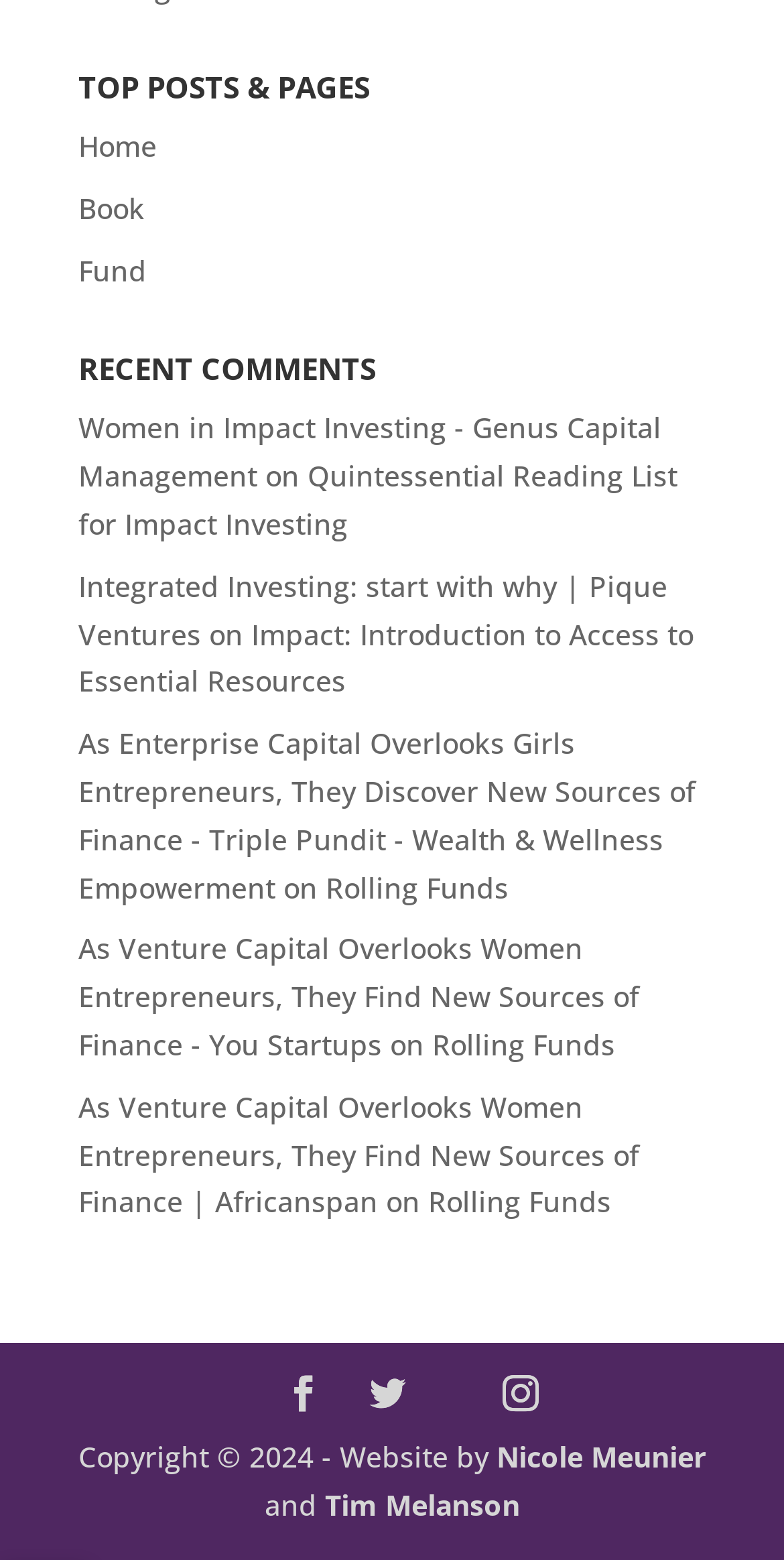Find the bounding box coordinates of the clickable element required to execute the following instruction: "View Women in Impact Investing - Genus Capital Management". Provide the coordinates as four float numbers between 0 and 1, i.e., [left, top, right, bottom].

[0.1, 0.262, 0.844, 0.317]